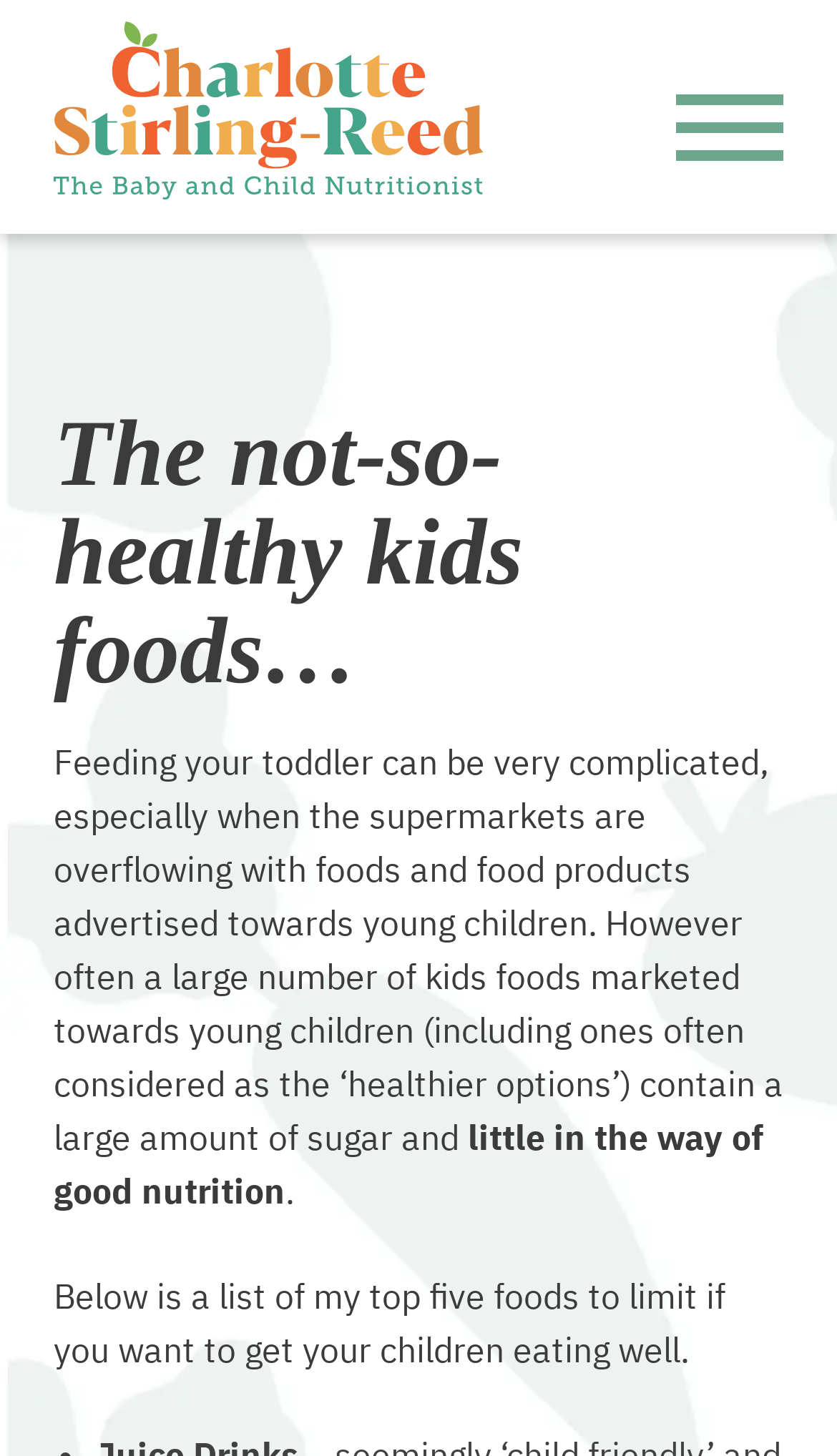What is the main topic of this webpage?
Please answer the question with as much detail and depth as you can.

The main topic of this webpage is about kids foods, specifically the unhealthy ones that parents should limit giving to their children, as indicated by the heading and the static text elements.